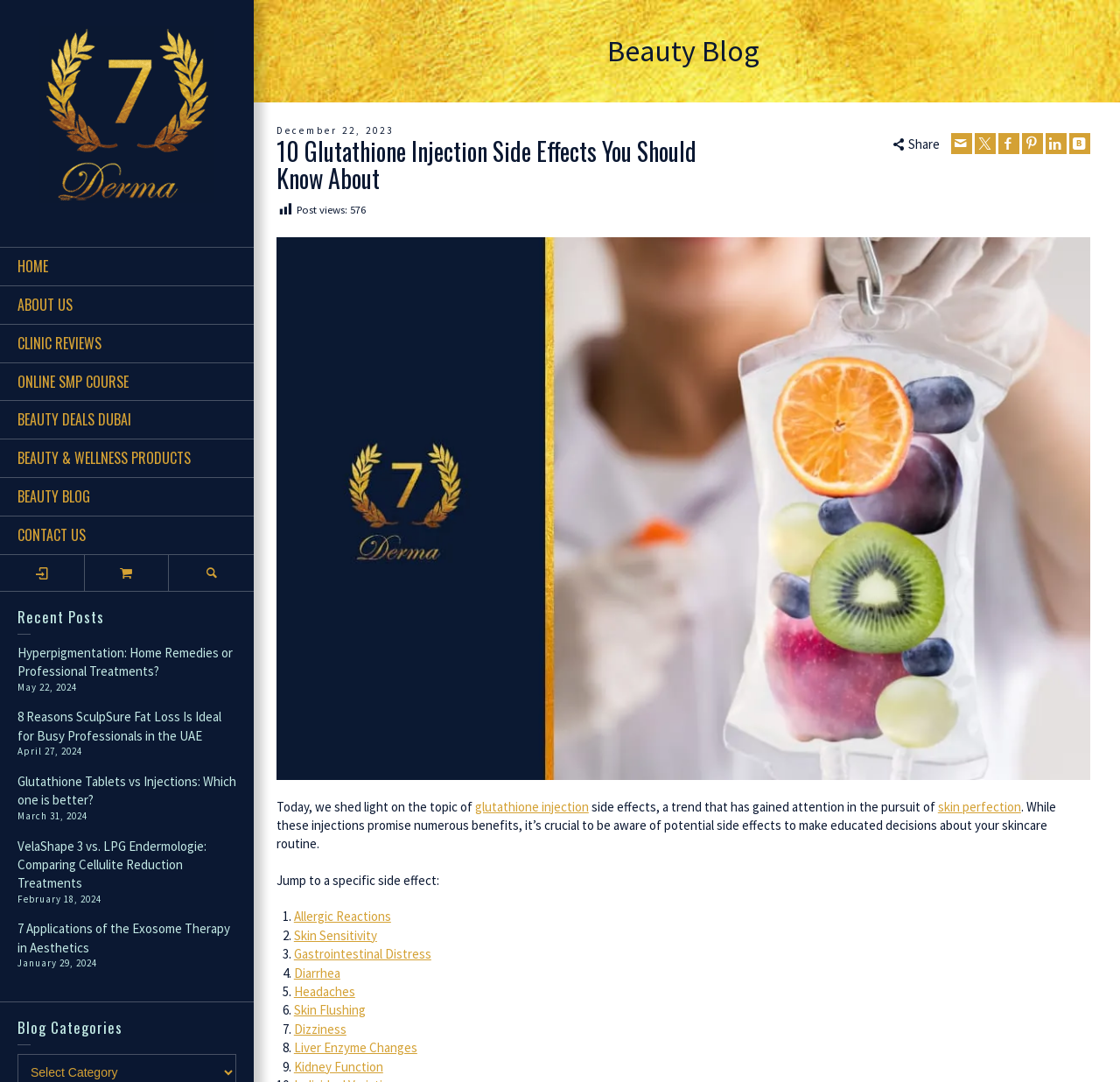Determine the bounding box of the UI element mentioned here: "title="E Times Tour MD.DRIVE"". The coordinates must be in the format [left, top, right, bottom] with values ranging from 0 to 1.

None